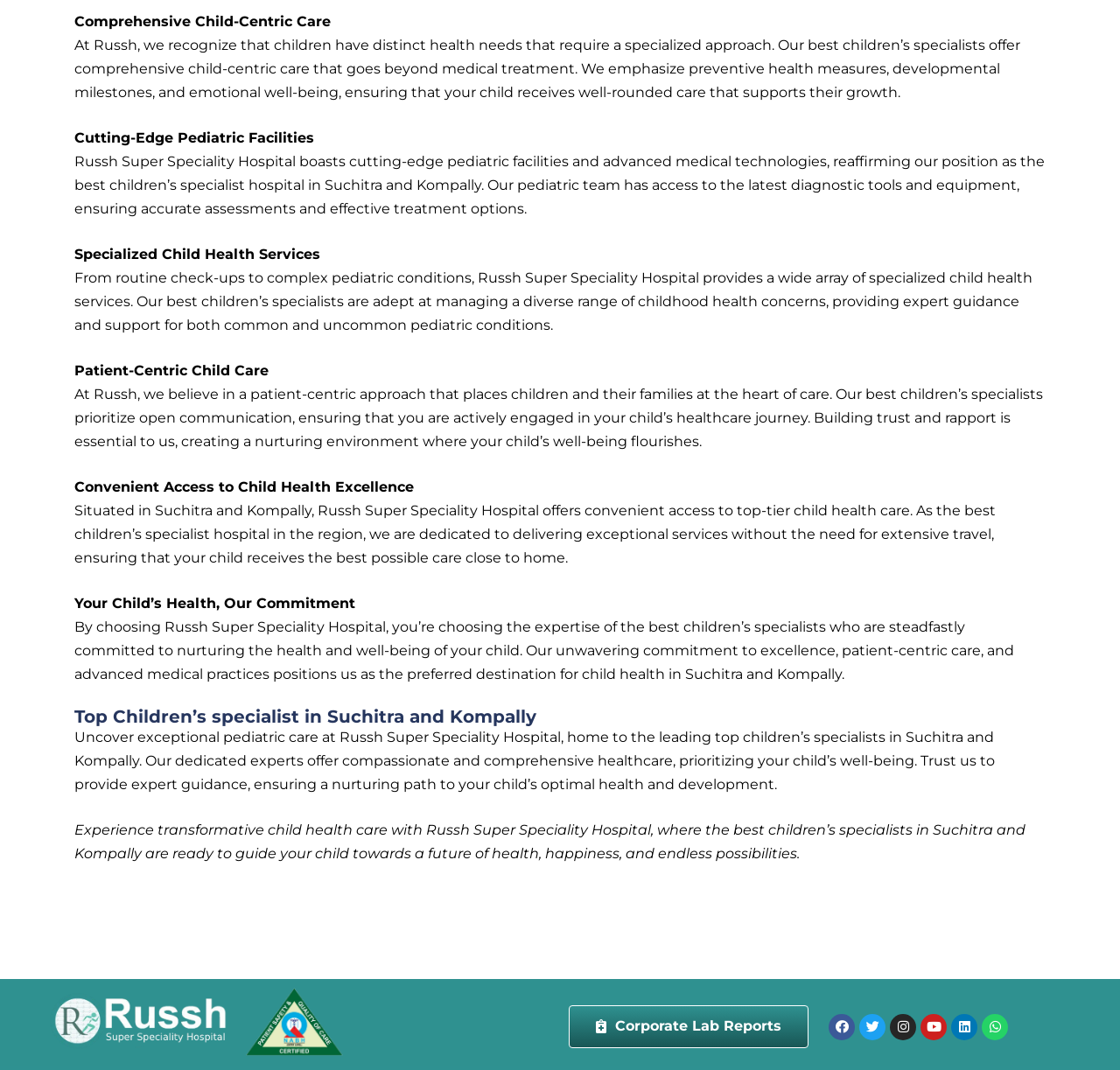What is the hospital's commitment to?
Use the image to answer the question with a single word or phrase.

Excellence